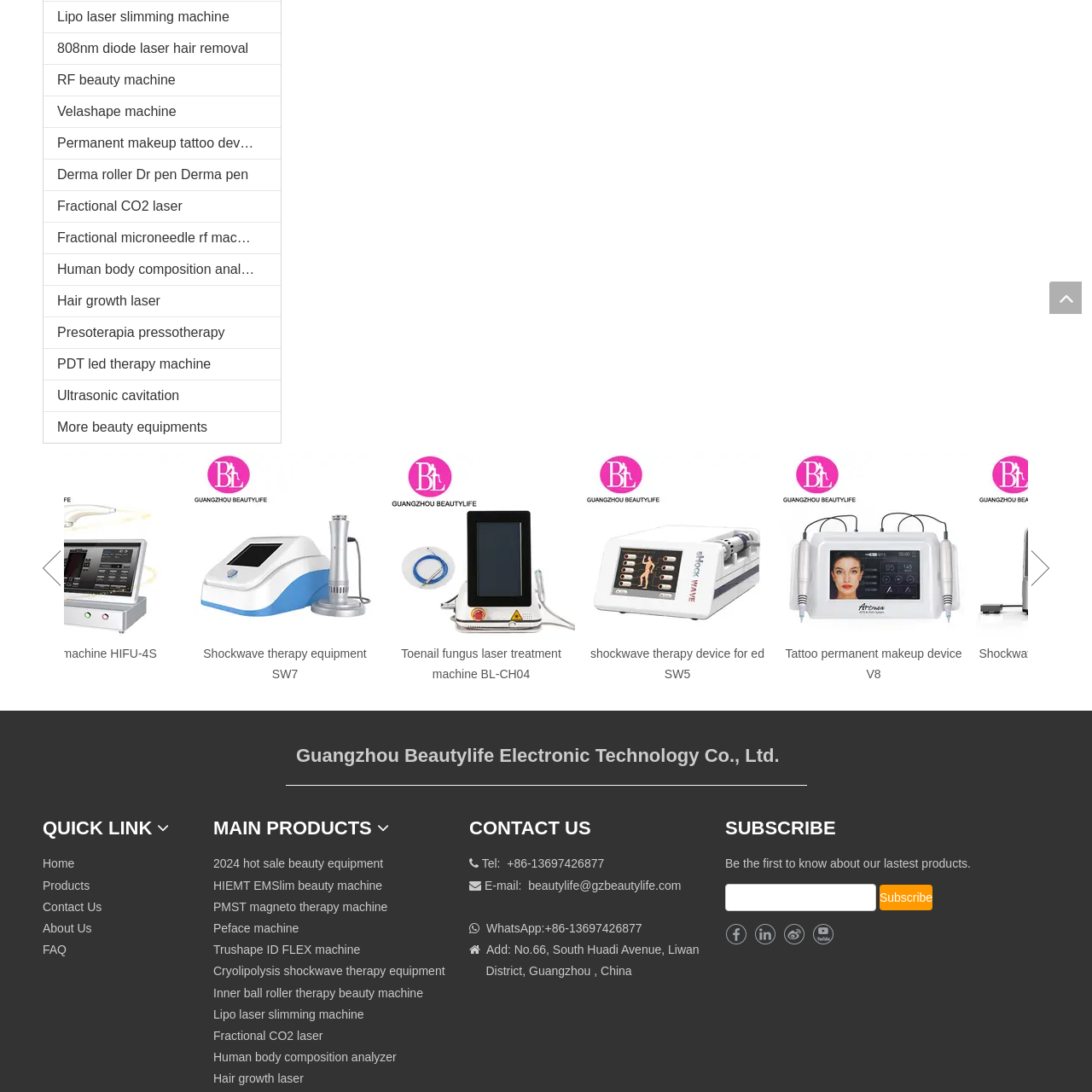Please review the image enclosed by the red bounding box and give a detailed answer to the following question, utilizing the information from the visual: What is the purpose of the equipment?

The caption explains that the equipment is designed for advanced therapeutic treatments, specifically mentioning its use in rehabilitation and aesthetic procedures.